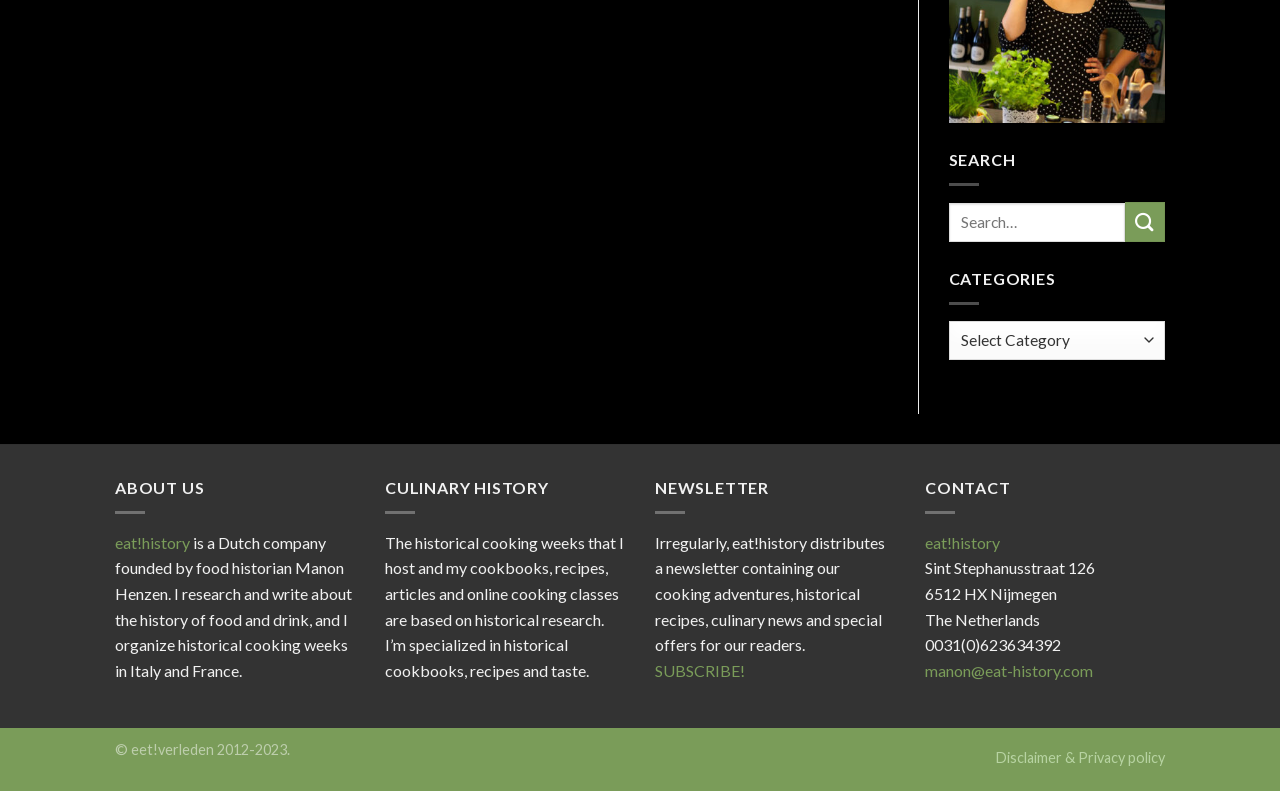Using the description "alt="Manon Henzen eat!history"", locate and provide the bounding box of the UI element.

[0.741, 0.004, 0.91, 0.028]